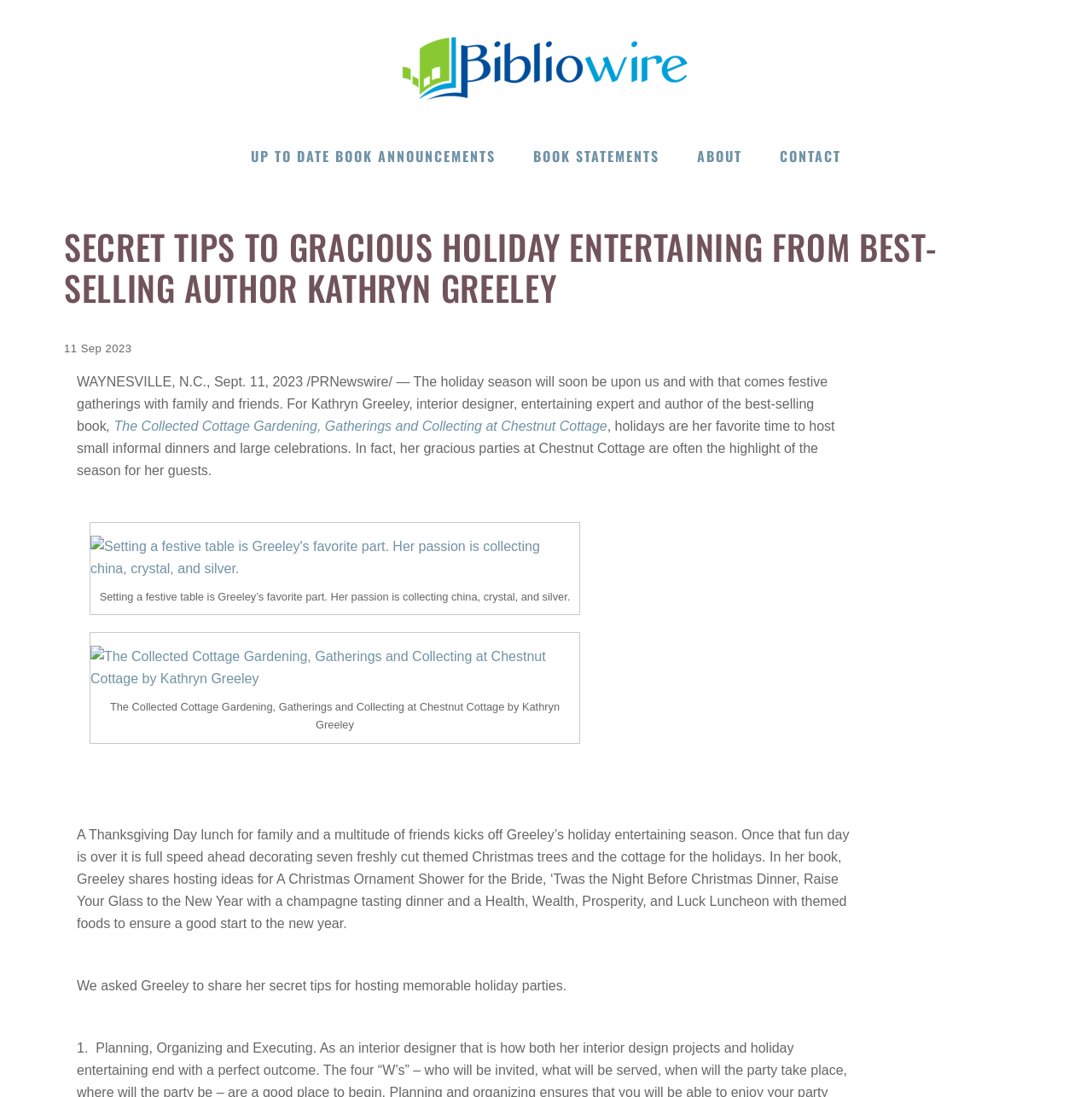Analyze the image and provide a detailed answer to the question: How many Christmas trees does Kathryn Greeley decorate?

According to the webpage, Kathryn Greeley decorates seven freshly cut themed Christmas trees and the cottage for the holidays. This information is provided in the text block starting with 'A Thanksgiving Day lunch...'.